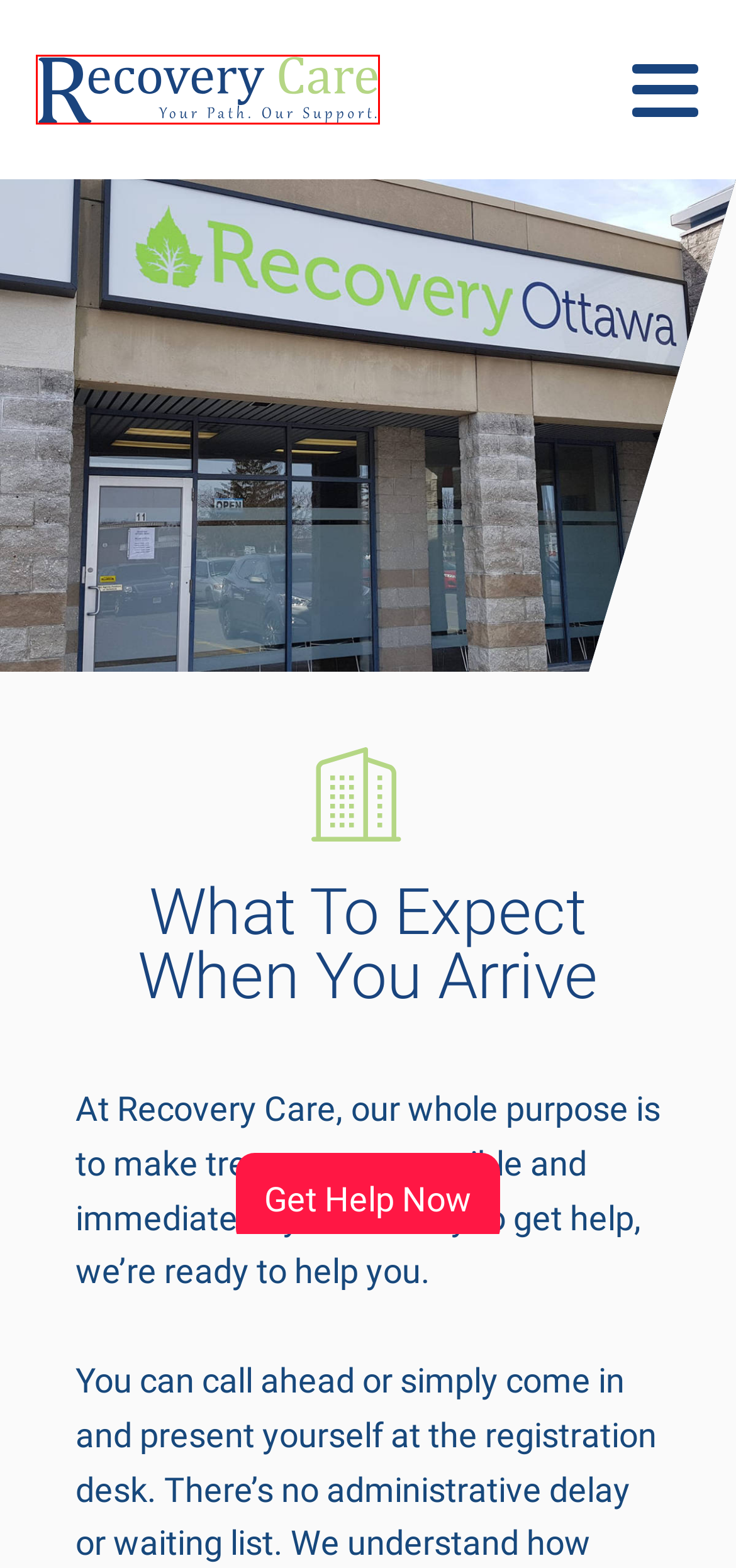Take a look at the provided webpage screenshot featuring a red bounding box around an element. Select the most appropriate webpage description for the page that loads after clicking on the element inside the red bounding box. Here are the candidates:
A. Methadone & Suboxone Clinic & Addiction Services in Ottawa West, ON
B. Begin Your Path To Recovery | Locations | Contact Us
C. Methadone & Suboxone Clinic & Addiction Services | Recovery Care
D. Walk-In Clinic & Doctors Accepting New Patients | Recovery Care
E. Substance Use Disorder Treatment Therapy Programs | Recovery Care
F. Alcohol Addiction Treatment Centre | Recovery Care
G. Addiction Treatment Clinics for Drugs & Alcohol | Recovery Care
H. Mental Health & Addiction Counselling in Ottawa | Recovery Care

G